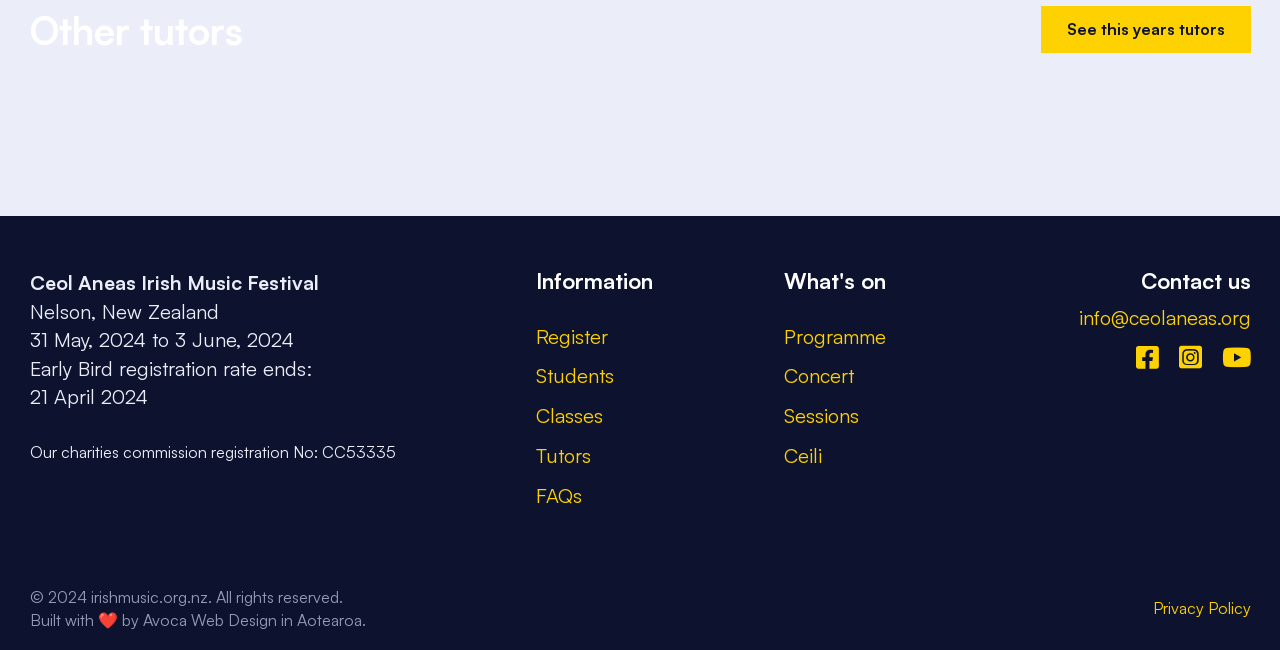Examine the screenshot and answer the question in as much detail as possible: What is the name of the festival?

I found the answer by looking at the StaticText element with the text 'Ceol Aneas Irish Music Festival' which is located at the top of the webpage, indicating the name of the festival.